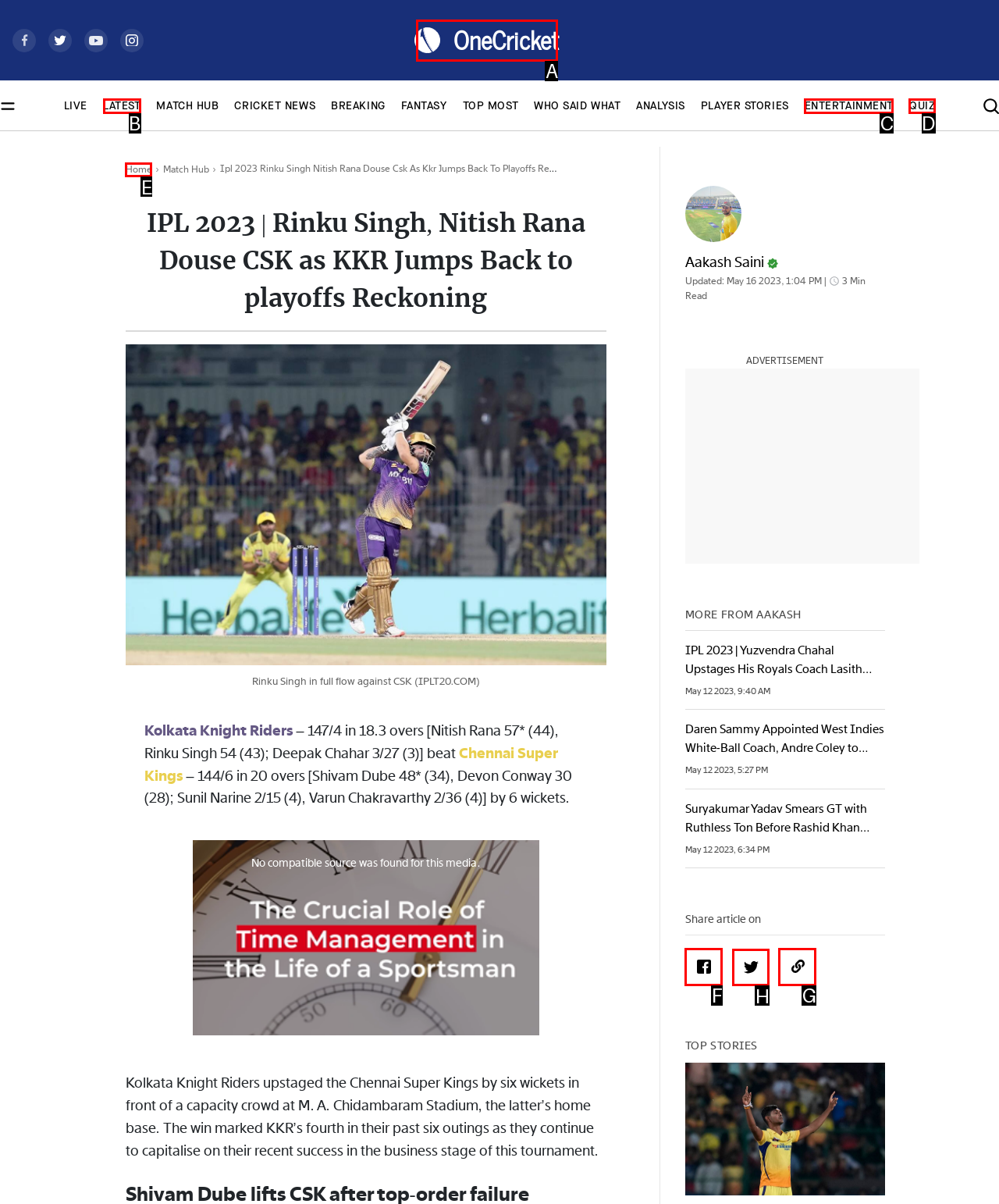Which option should be clicked to execute the following task: Search for homes? Respond with the letter of the selected option.

None